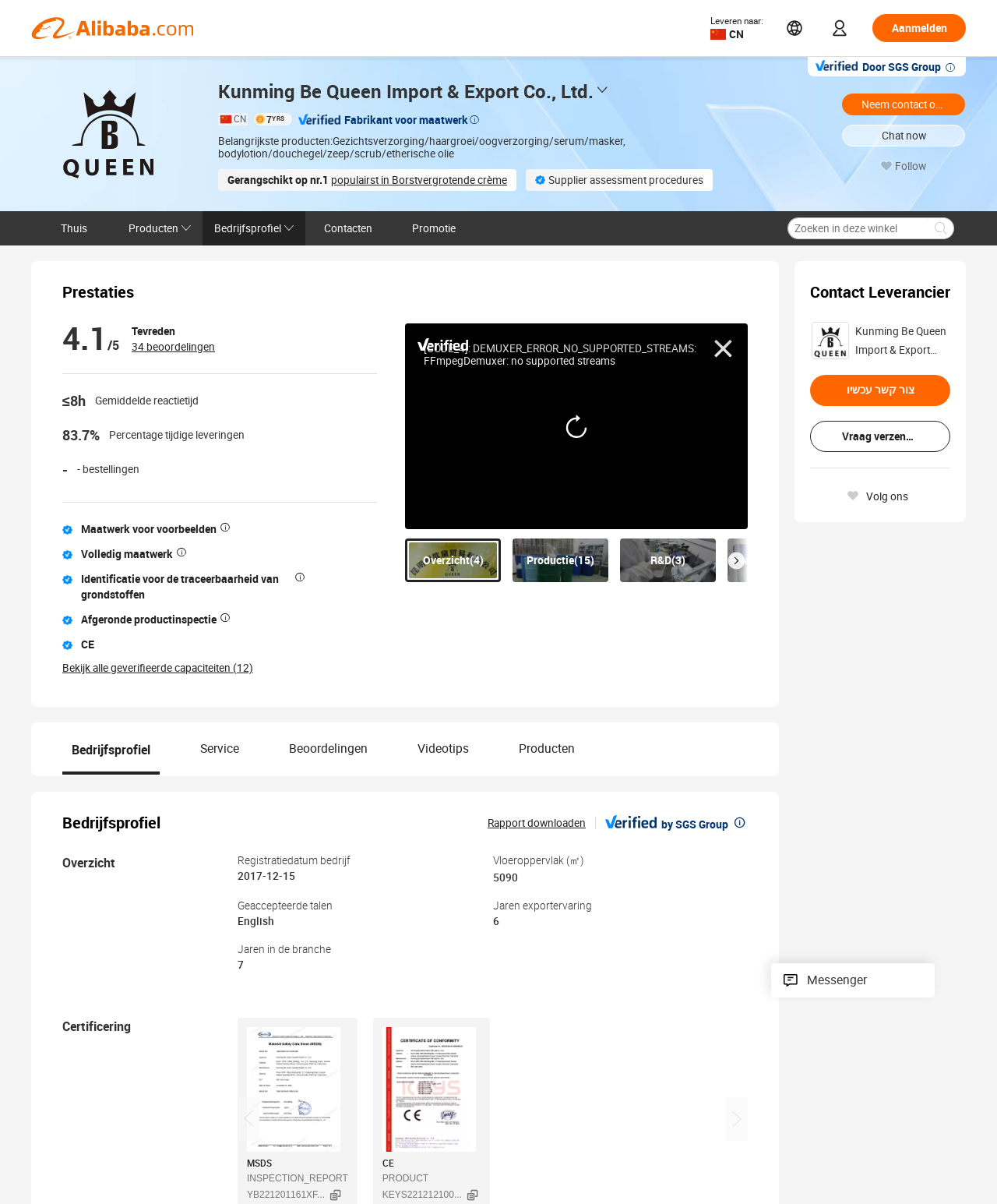Locate the bounding box coordinates of the clickable region necessary to complete the following instruction: "Click the 'Neem contact op met de handelaar' button". Provide the coordinates in the format of four float numbers between 0 and 1, i.e., [left, top, right, bottom].

[0.845, 0.078, 0.968, 0.096]